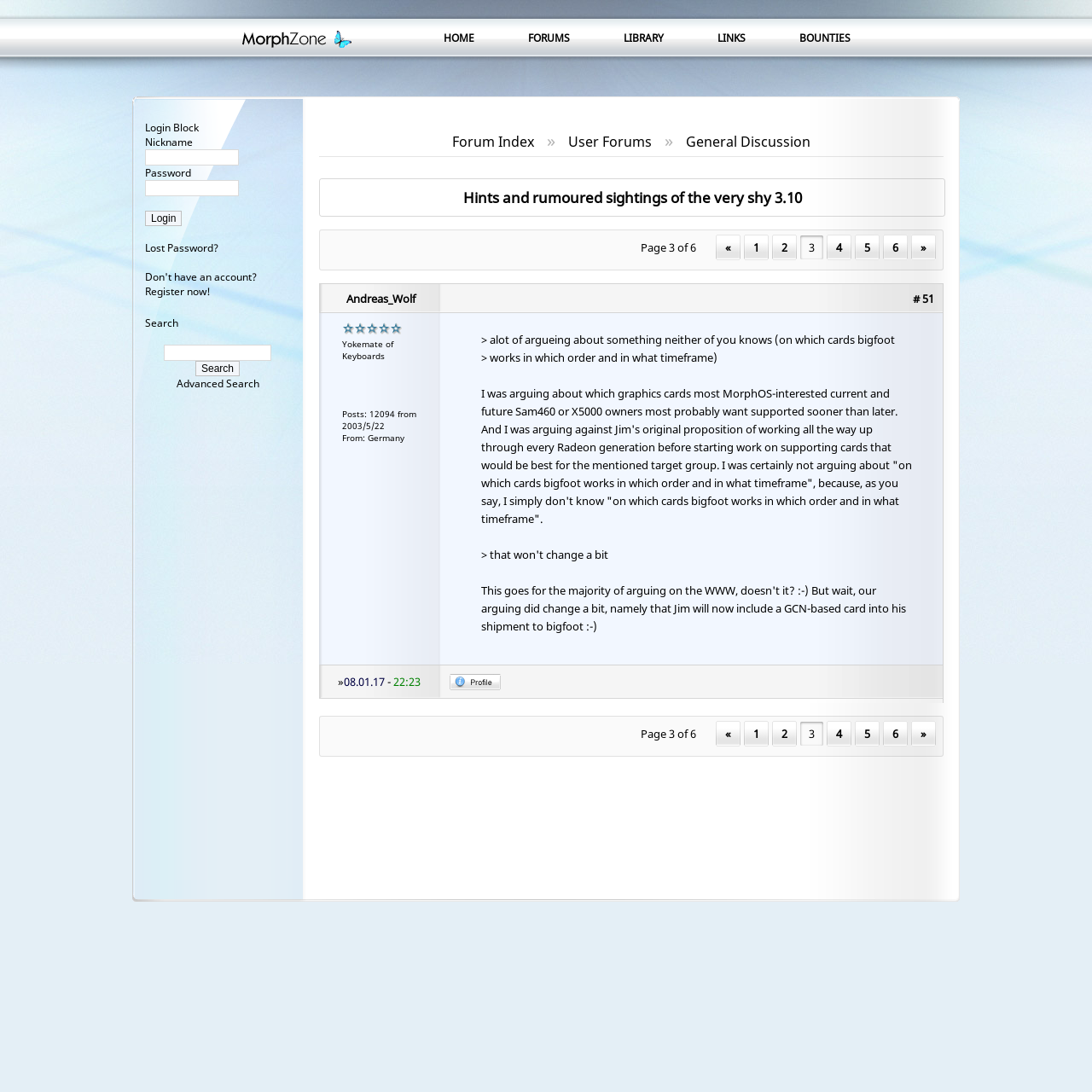How many pages are there in the forum?
Look at the image and construct a detailed response to the question.

I found the number of pages in the forum by looking at the pagination links at the bottom of the page. There are links to pages 1, 2, 3, 4, 5, and 6, indicating that there are 6 pages in total.